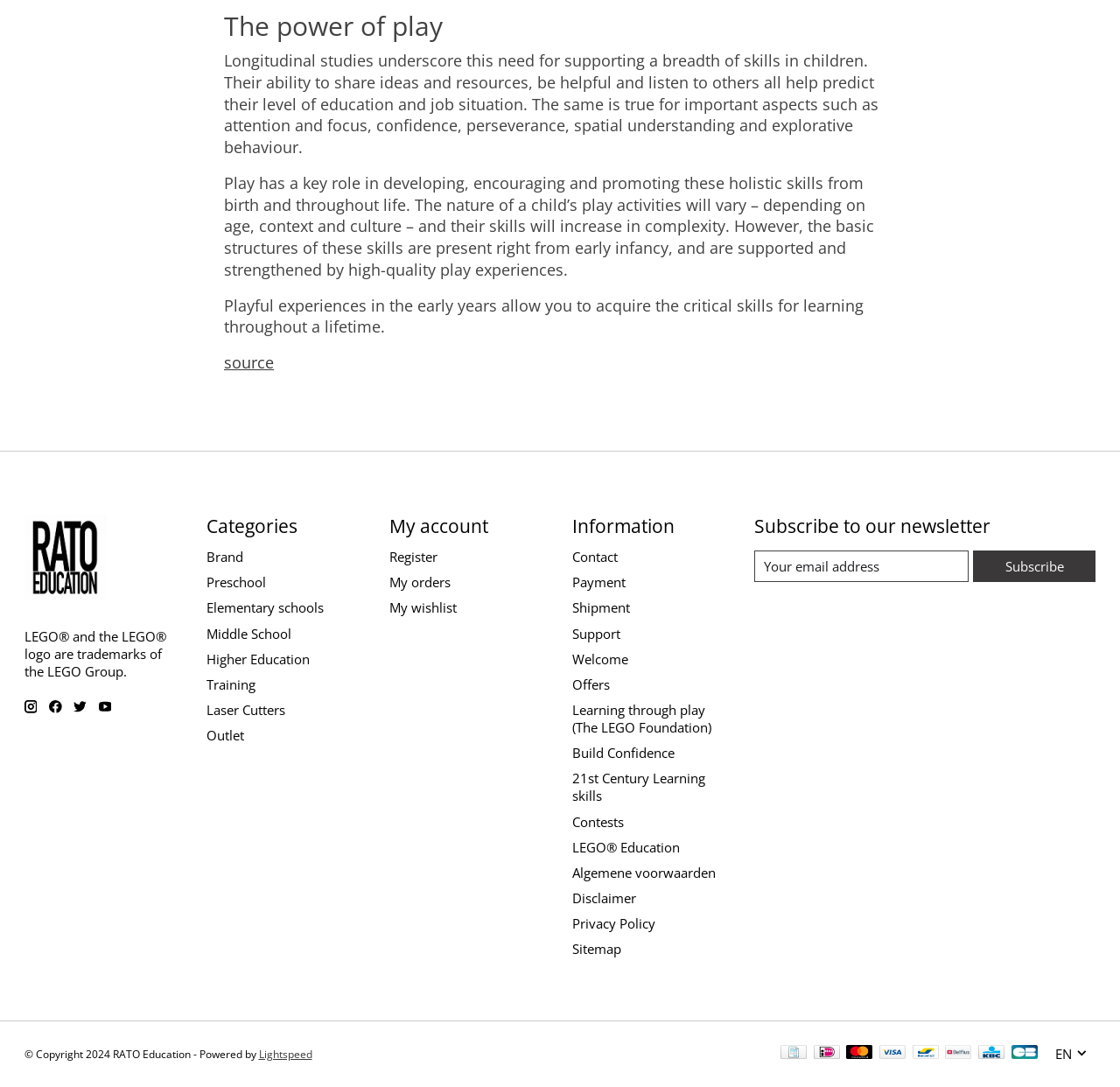Respond to the question below with a single word or phrase:
What categories are available on the website?

Brand, Preschool, etc.